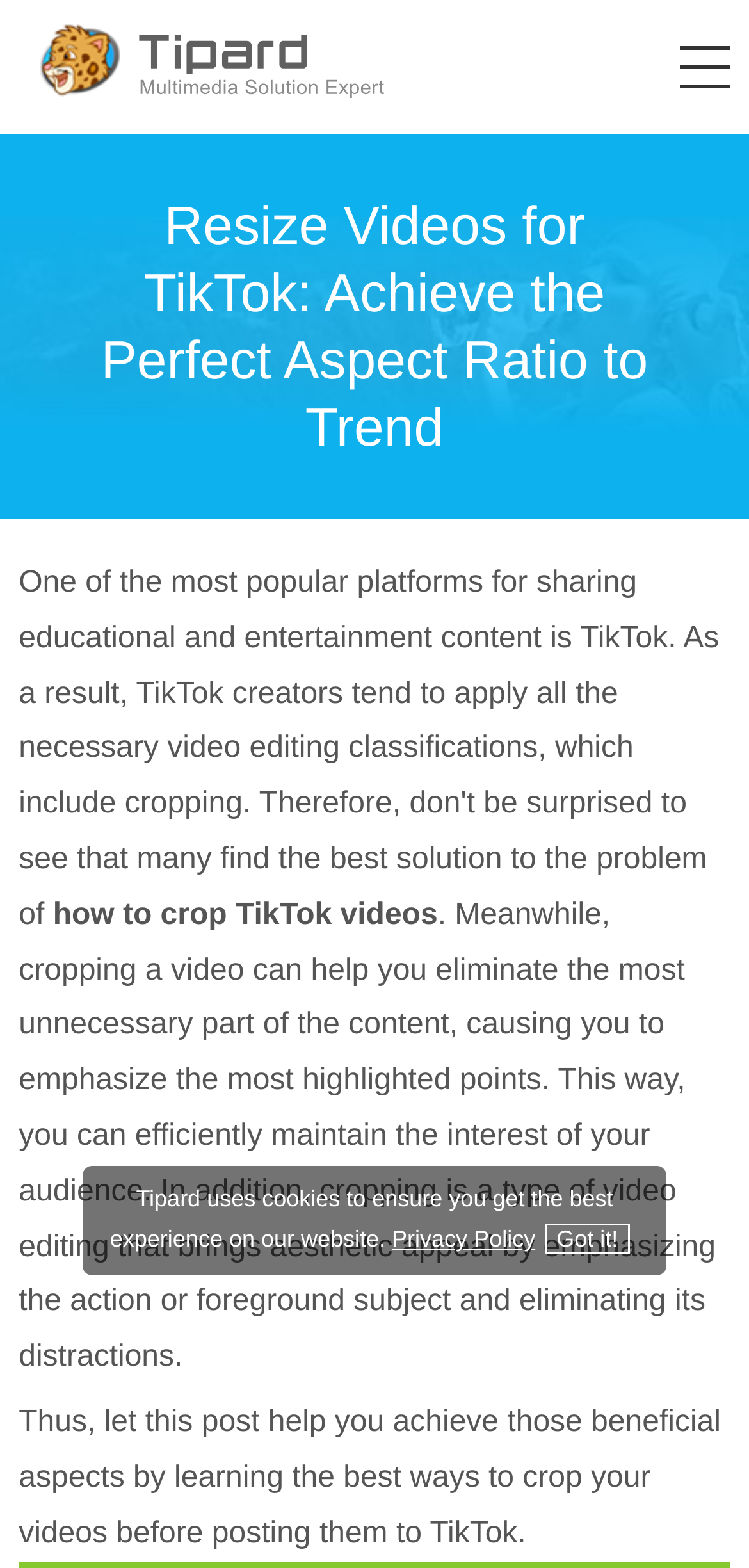Locate the bounding box of the UI element described by: "alt="Tipard"" in the given webpage screenshot.

[0.051, 0.048, 0.512, 0.069]